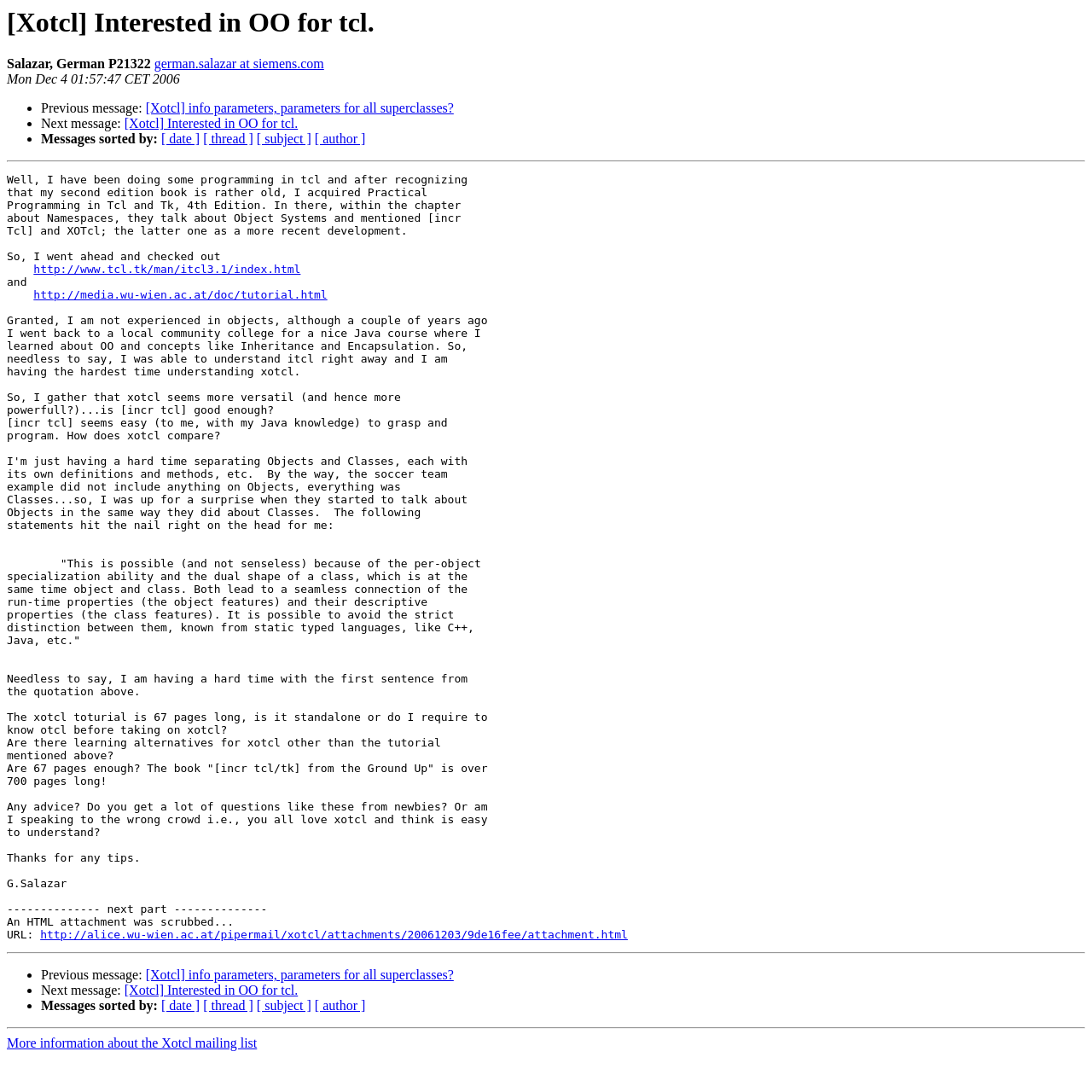How many pages is the XOTcl tutorial?
Look at the image and provide a detailed response to the question.

The author mentions that the XOTcl tutorial is 67 pages long, and compares it to the 700-page book '[incr Tcl/tk] from the Ground Up'.